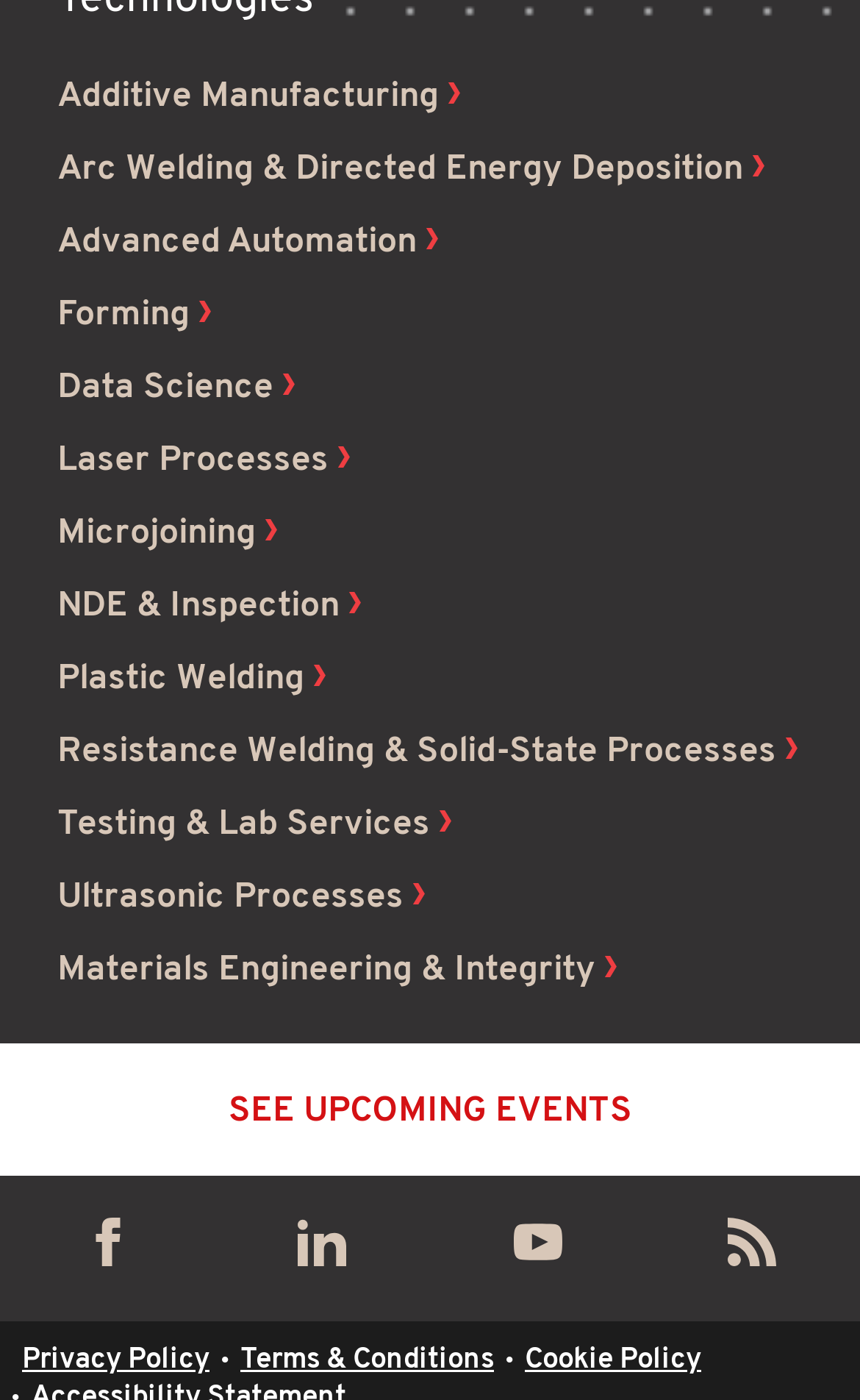What is the last link in the footer section?
Answer the question with a detailed and thorough explanation.

The last link in the footer section is 'Cookie Policy', which is located at the bottom right corner of the webpage.